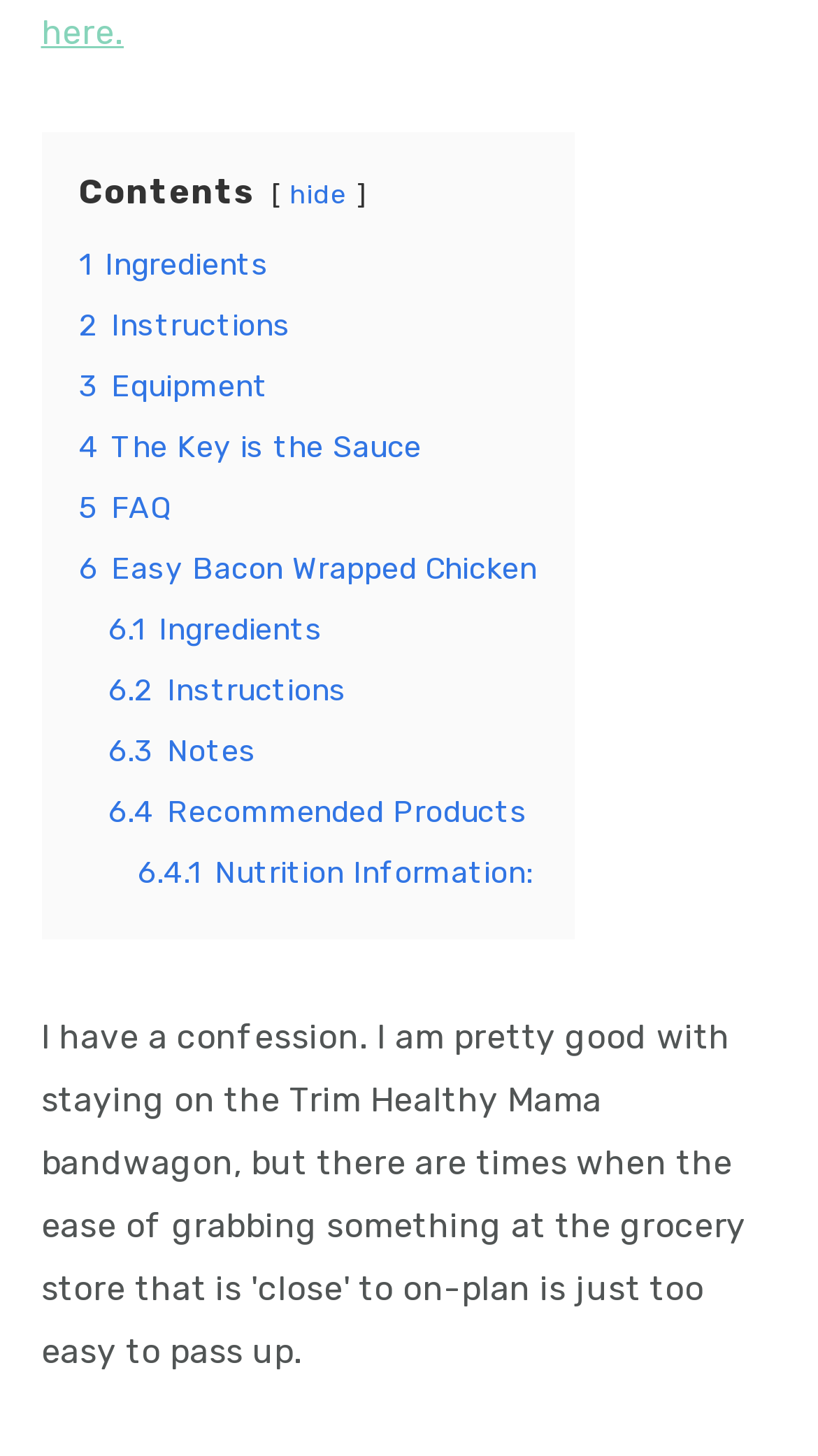How many sections are there in the 'Easy Bacon Wrapped Chicken' recipe?
Provide a fully detailed and comprehensive answer to the question.

I found the links related to the 'Easy Bacon Wrapped Chicken' recipe, which are '6.1 Ingredients', '6.2 Instructions', '6.3 Notes', and '6.4 Recommended Products'. Therefore, there are 4 sections in this recipe.